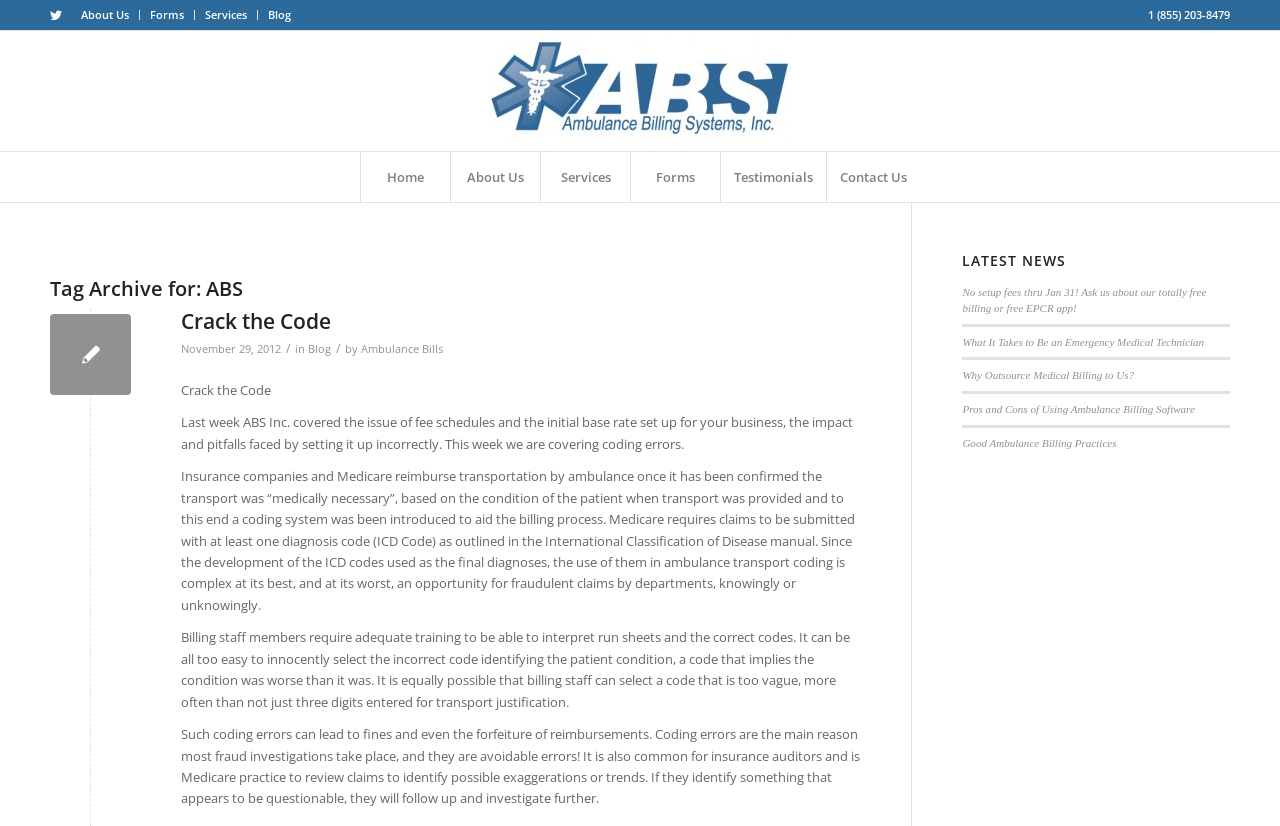Generate a thorough caption that explains the contents of the webpage.

The webpage is about Ambulance Billing Systems, Inc. (ABS). At the top left corner, there is a link to Twitter. Next to it, there is a vertical menu with options "About Us", "Forms", "Services", and "Blog". 

On the top right corner, there is a phone number "1 (855) 203-8479" and a link to the company's homepage with an image of the company's logo. 

Below the top section, there is a main menu with options "Home", "About Us", "Services", "Forms", "Testimonials", and "Contact Us". 

The main content of the page is an article titled "Tag Archive for: ABS" with a subheading "Crack the Code". The article discusses the importance of accurate coding in ambulance billing and the consequences of coding errors. The article is divided into several paragraphs with a date "November 29, 2012" mentioned at the top.

On the right side of the page, there is a section titled "LATEST NEWS" with several links to news articles, including "No setup fees thru Jan 31! Ask us about our totally free billing or free EPCR app!", "What It Takes to Be an Emergency Medical Technician", "Why Outsource Medical Billing to Us?", "Pros and Cons of Using Ambulance Billing Software", and "Good Ambulance Billing Practices".